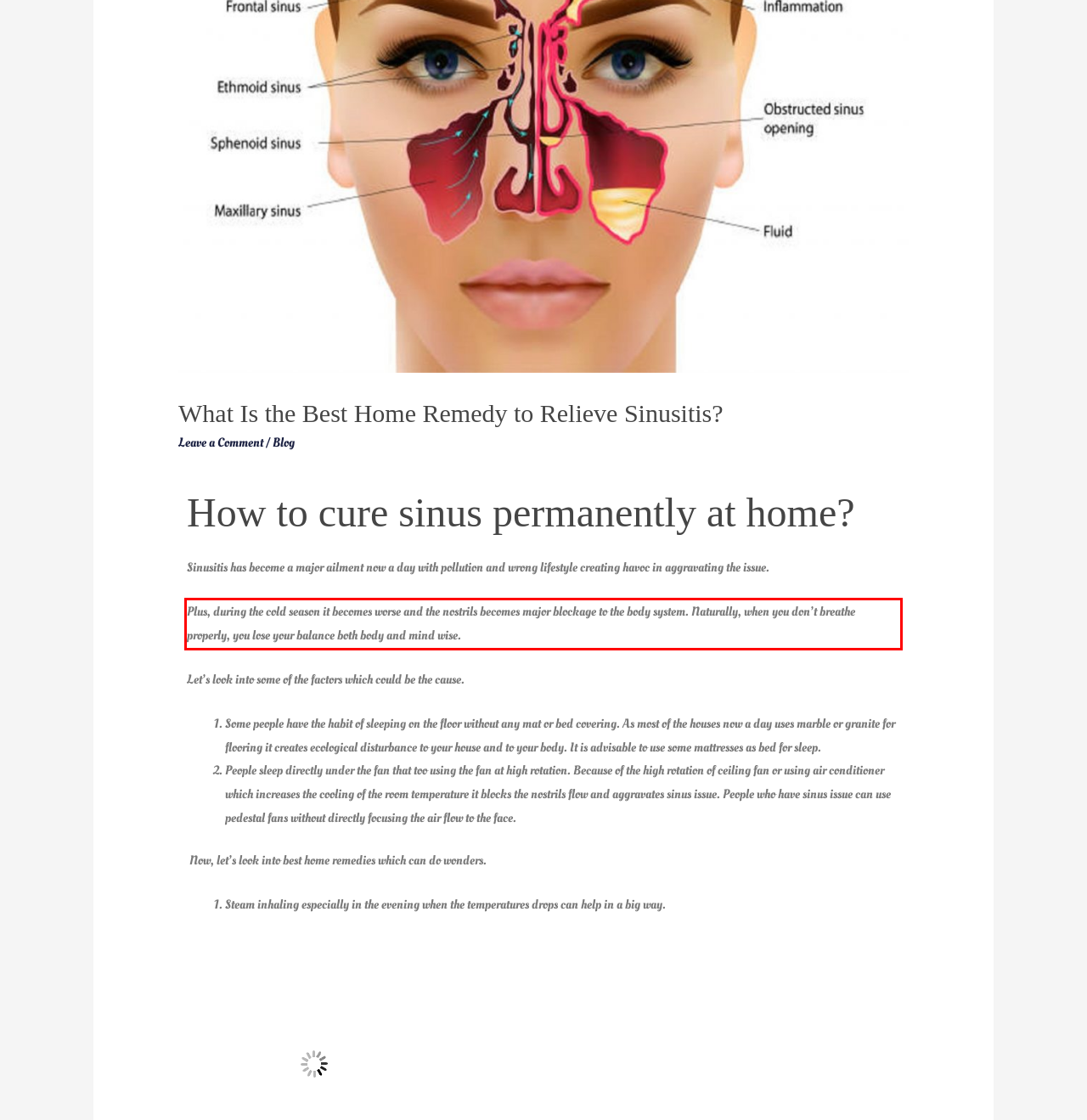You are given a webpage screenshot with a red bounding box around a UI element. Extract and generate the text inside this red bounding box.

Plus, during the cold season it becomes worse and the nostrils becomes major blockage to the body system. Naturally, when you don’t breathe properly, you lose your balance both body and mind wise.